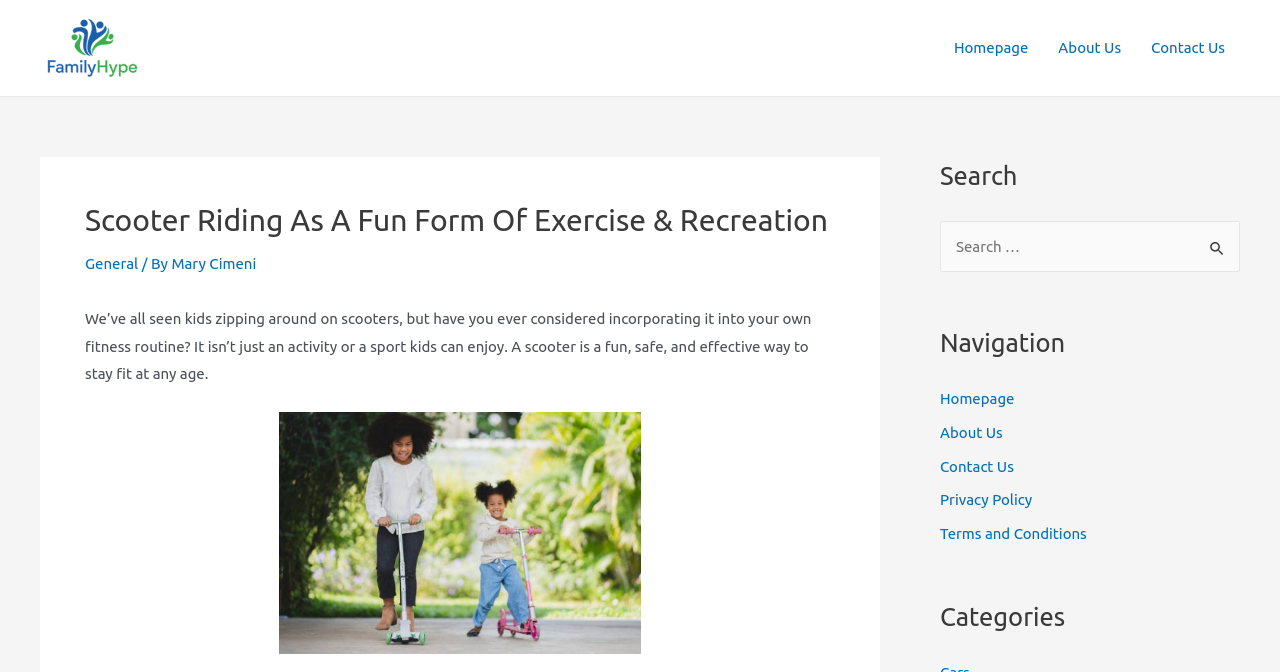How many navigation links are available?
Use the image to give a comprehensive and detailed response to the question.

The webpage has two navigation sections, one in the header and one in the complementary section, with a total of 6 links: 'Homepage', 'About Us', 'Contact Us', 'Privacy Policy', 'Terms and Conditions', and 'General'.